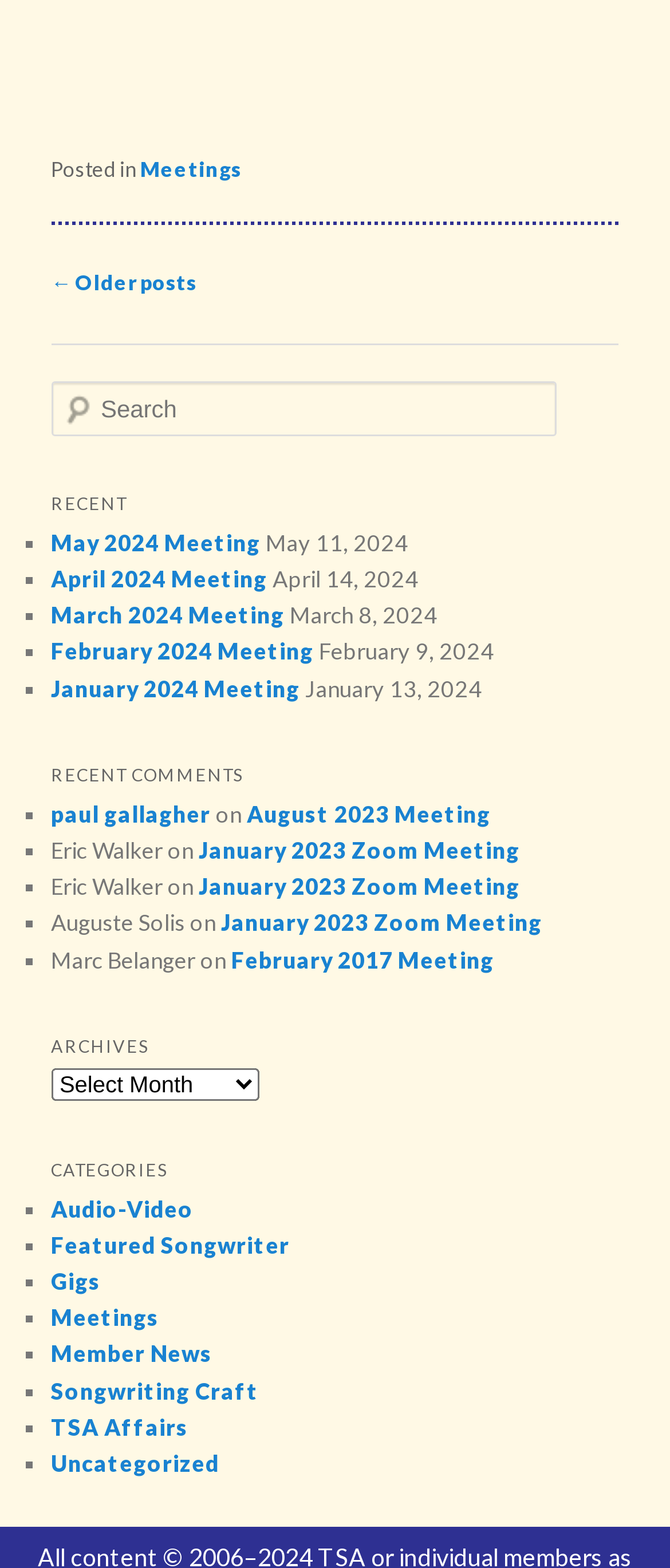Give the bounding box coordinates for the element described as: "← Older posts".

[0.076, 0.172, 0.294, 0.188]